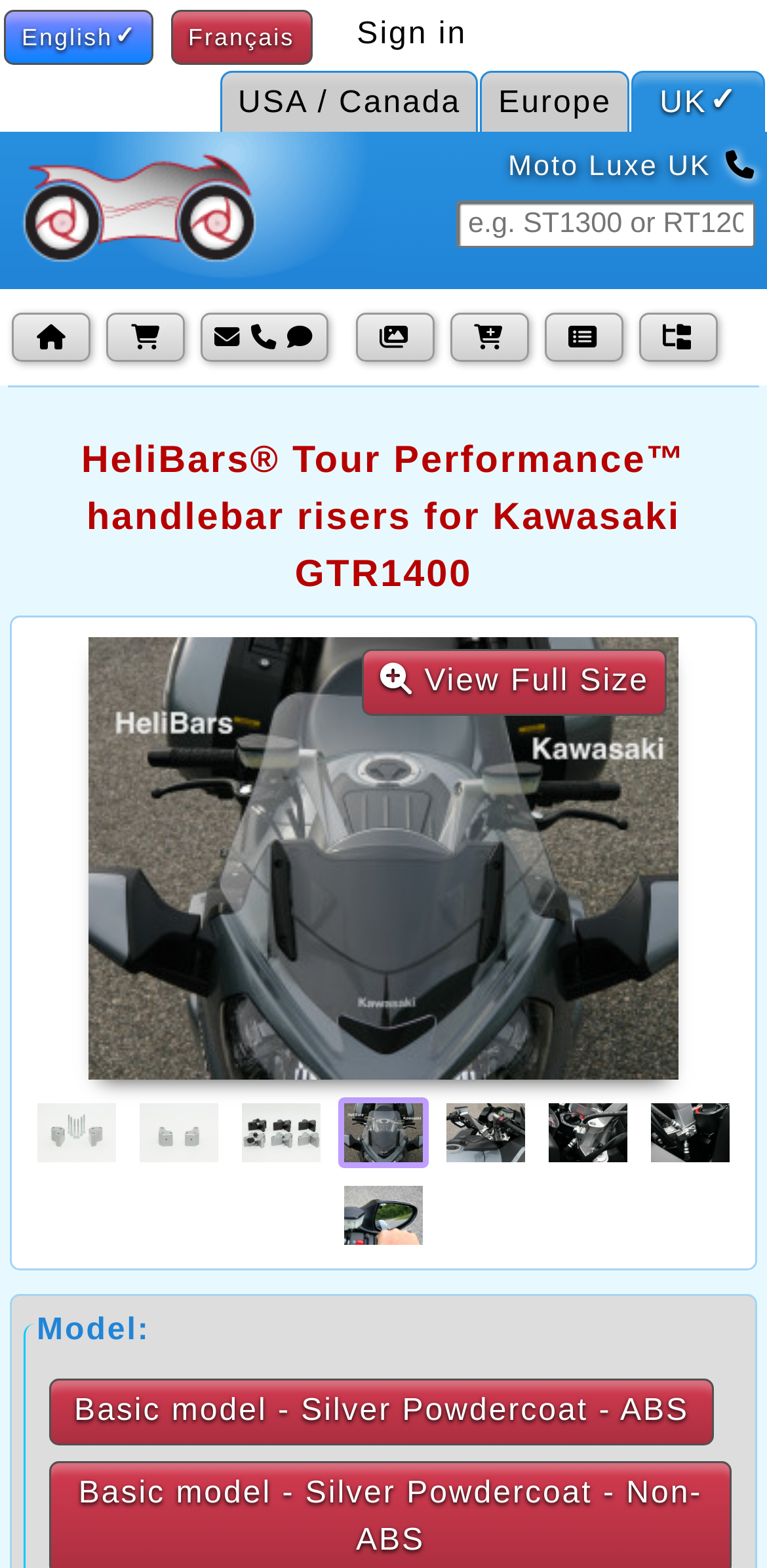Please examine the image and provide a detailed answer to the question: What is the language of the webpage?

The language of the webpage is English because the 'English' option is selected in the language menu, and there is a tick mark next to it, indicating that it is the current language.